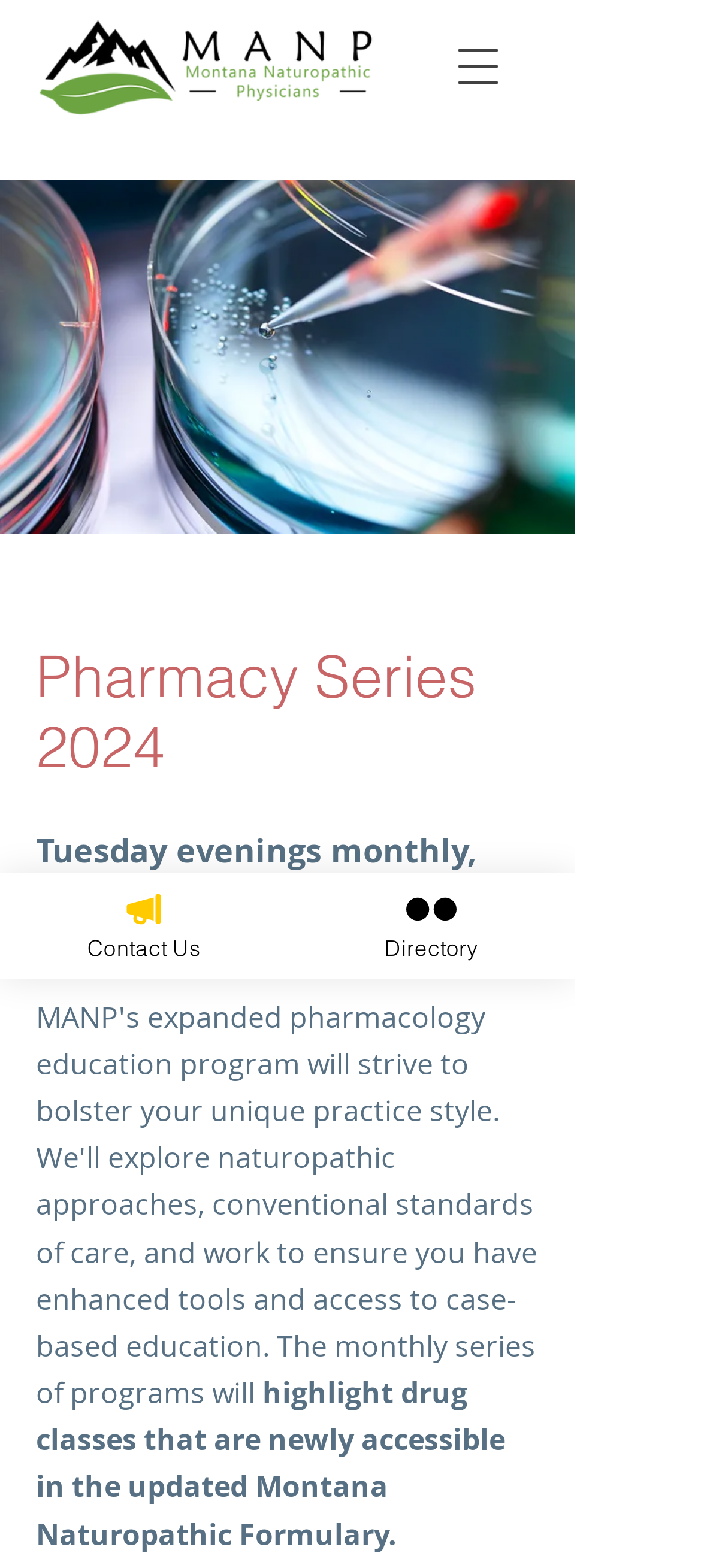Articulate a detailed summary of the webpage's content and design.

The webpage appears to be promoting the 2024 Pharmacology Education Series hosted by the Montana Association of Naturopathic Physicians. At the top left corner, there is a logo image, "Transparent_large5000.png", which is a small icon. Next to it, there is a button to open the navigation menu, accompanied by a "Petri Dish" image.

The main content of the page is divided into two sections. The first section has a heading "Pharmacy Series 2024" and a brief description below it, stating that the series will take place on Tuesday evenings from January to May. 

Below this section, there is a paragraph of text that explains the focus of the program, highlighting newly accessible drug classes in the updated Montana Naturopathic Formulary. The text is divided into several lines, with some words broken up across lines.

At the bottom of the page, there are two links, "Contact Us" and "Directory", each accompanied by a small image. The "Contact Us" link is located at the bottom left, while the "Directory" link is at the bottom right.